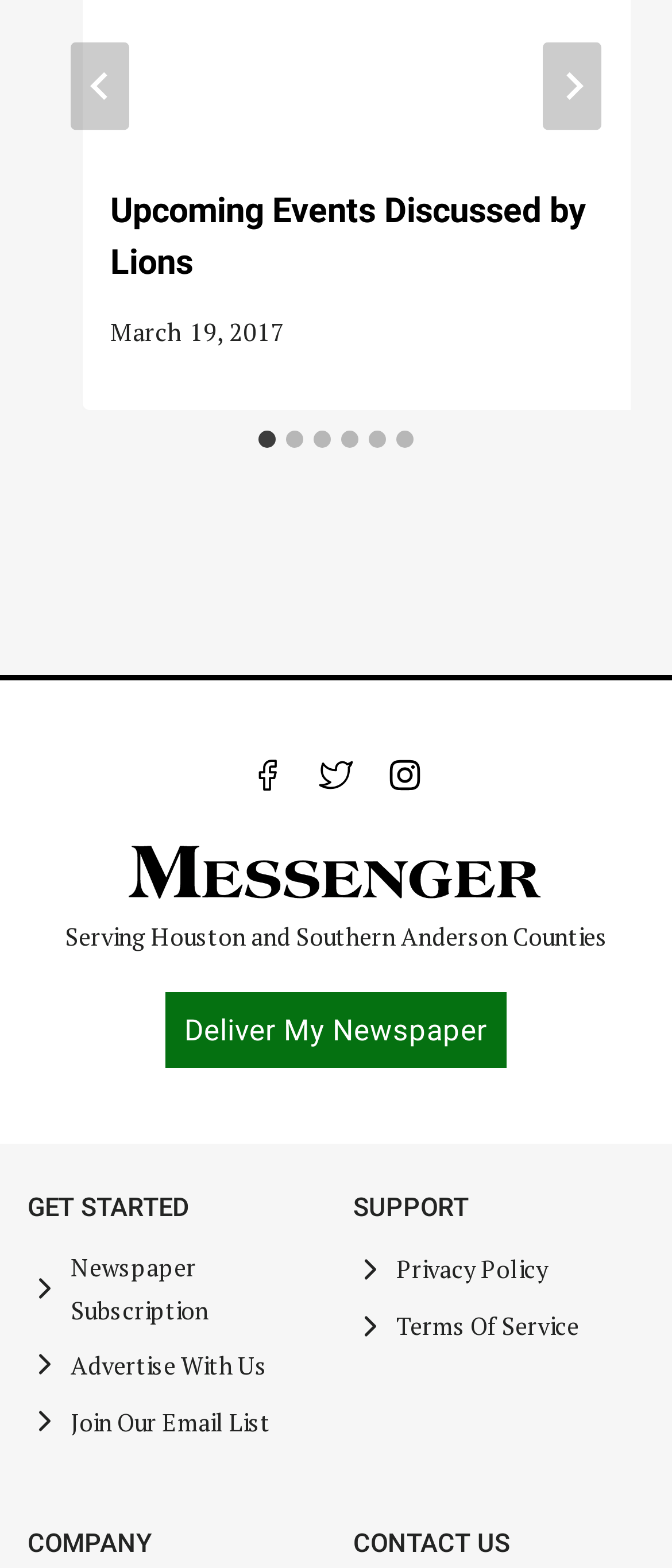How many links are there in the complementary region?
Answer the question with just one word or phrase using the image.

3